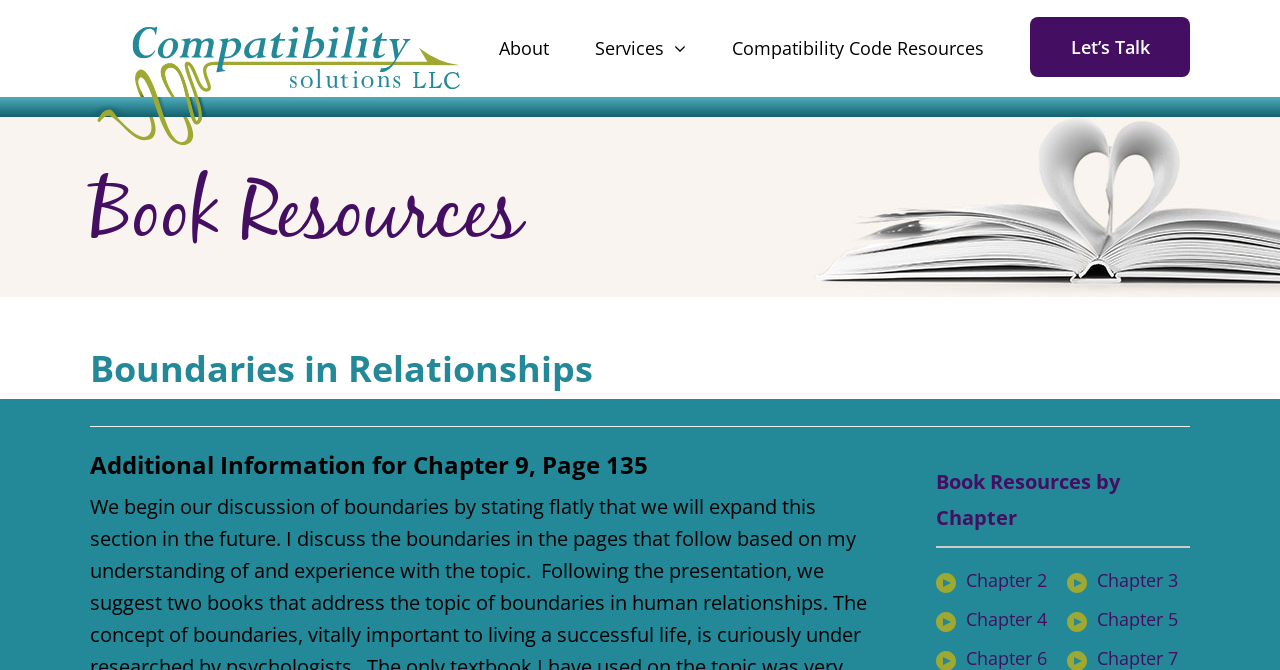What is the name of the book resource section?
Refer to the image and give a detailed response to the question.

The name of the book resource section can be found in the heading 'Book Resources', which is located above the 'Boundaries in Relationships' heading.